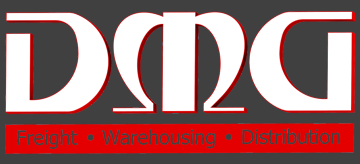What font color is used to emphasize the expertise in comprehensive supply chain solutions?
Please provide a detailed and comprehensive answer to the question.

The caption states that the three key services - 'Freight', 'Warehousing', and 'Distribution' - are highlighted in a striking red font, emphasizing the company's expertise in comprehensive supply chain solutions.